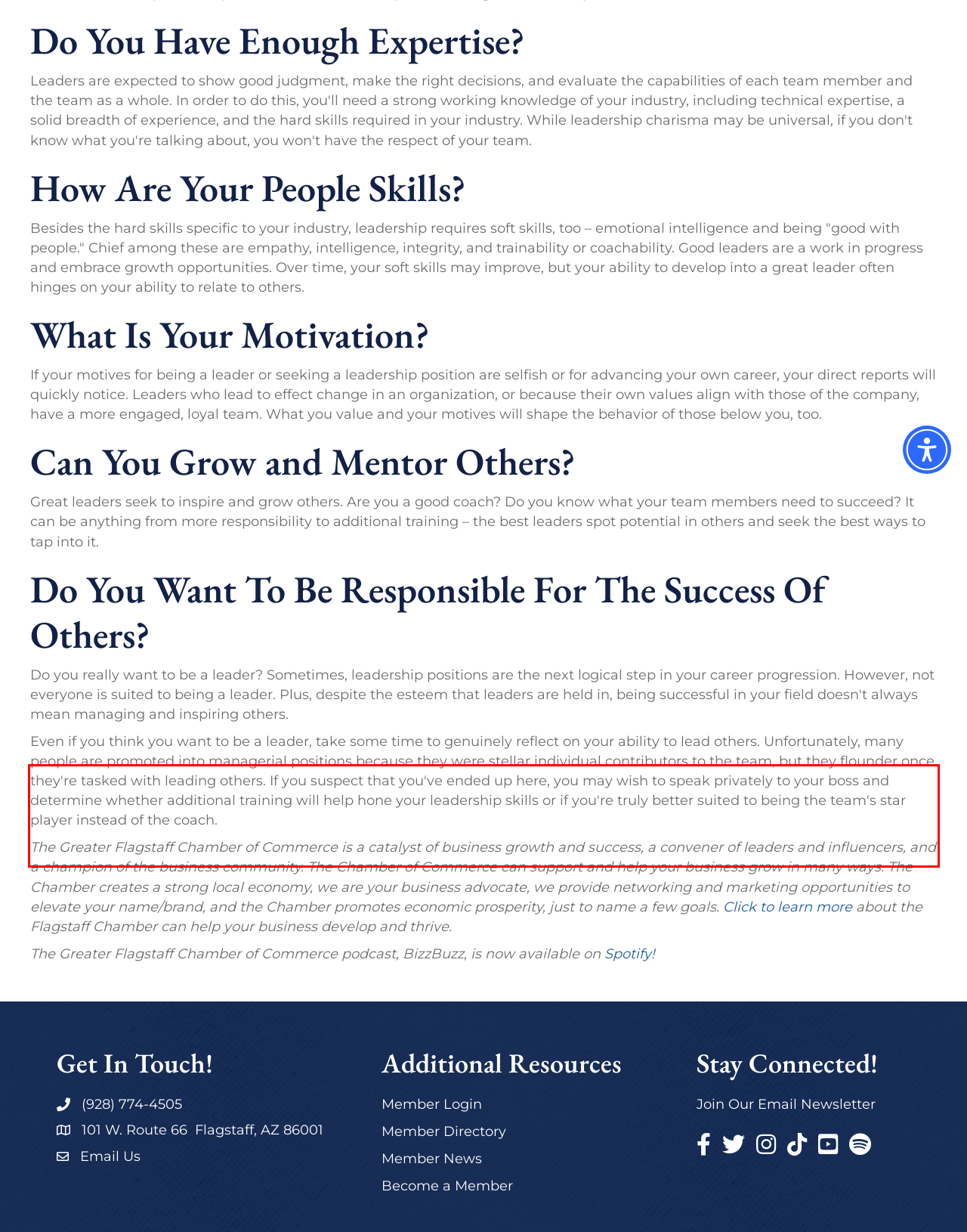Extract and provide the text found inside the red rectangle in the screenshot of the webpage.

The Greater Flagstaff Chamber of Commerce is a catalyst of business growth and success, a convener of leaders and influencers, and a champion of the business community. The Chamber of Commerce can support and help your business grow in many ways. The Chamber creates a strong local economy, we are your business advocate, we provide networking and marketing opportunities to elevate your name/brand, and the Chamber promotes economic prosperity, just to name a few goals. Click to learn more about the Flagstaff Chamber can help your business develop and thrive.